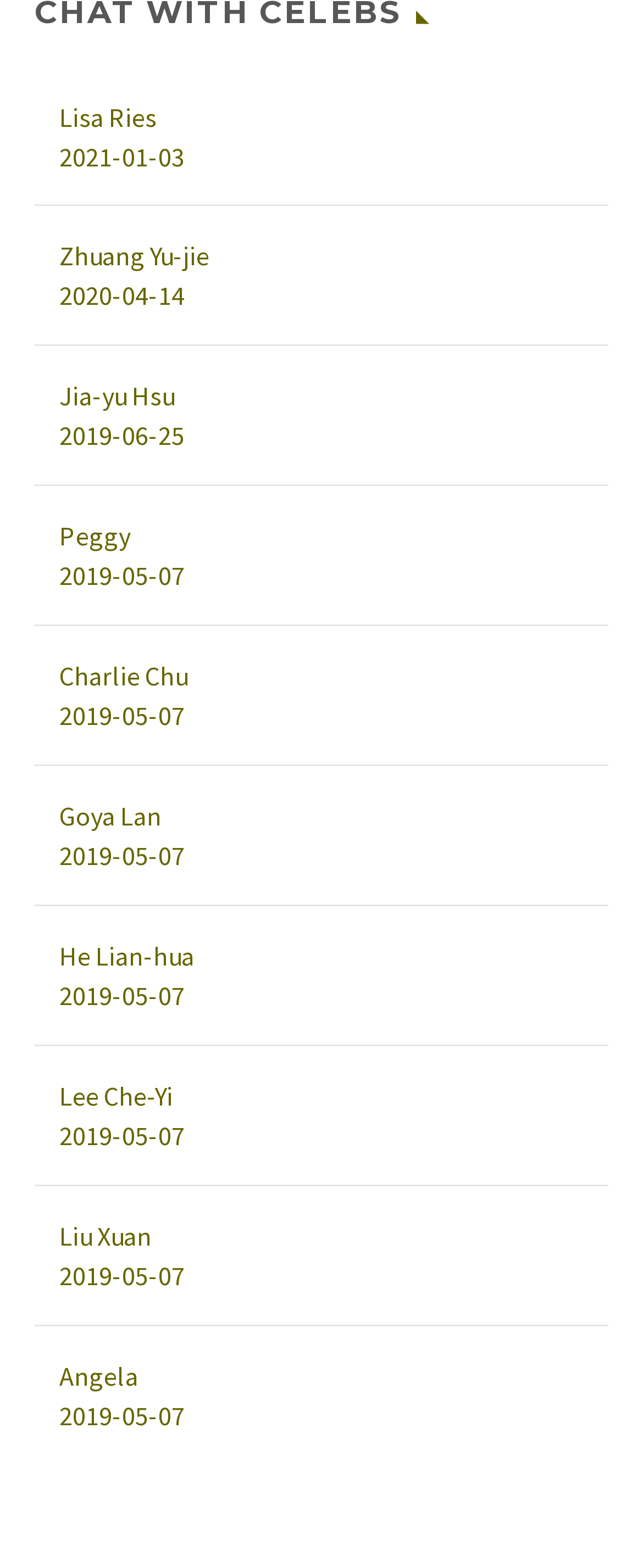Respond with a single word or short phrase to the following question: 
What is the last person listed on this webpage?

Angela